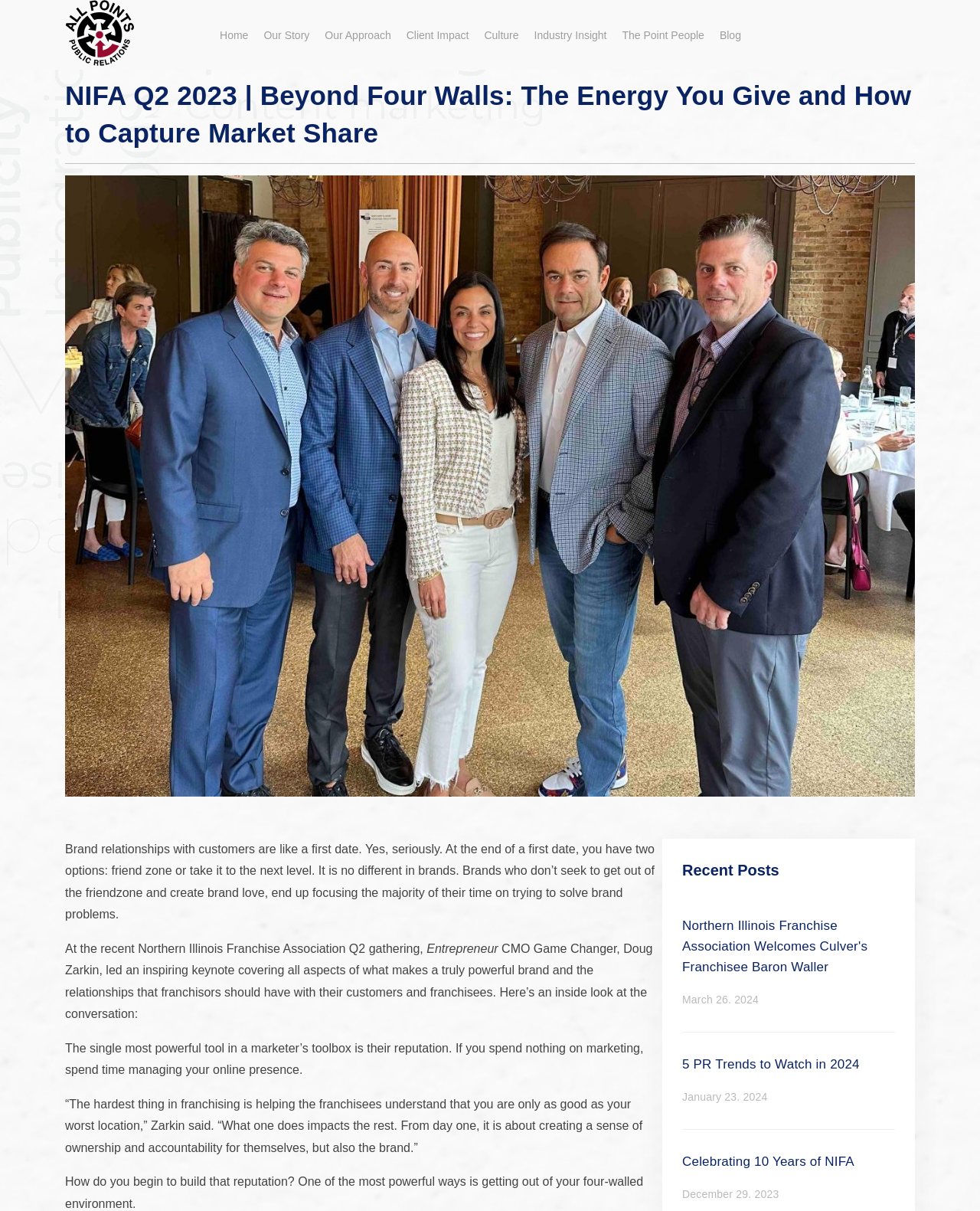Pinpoint the bounding box coordinates of the element you need to click to execute the following instruction: "Visit the 'Culture' page". The bounding box should be represented by four float numbers between 0 and 1, in the format [left, top, right, bottom].

[0.494, 0.024, 0.529, 0.034]